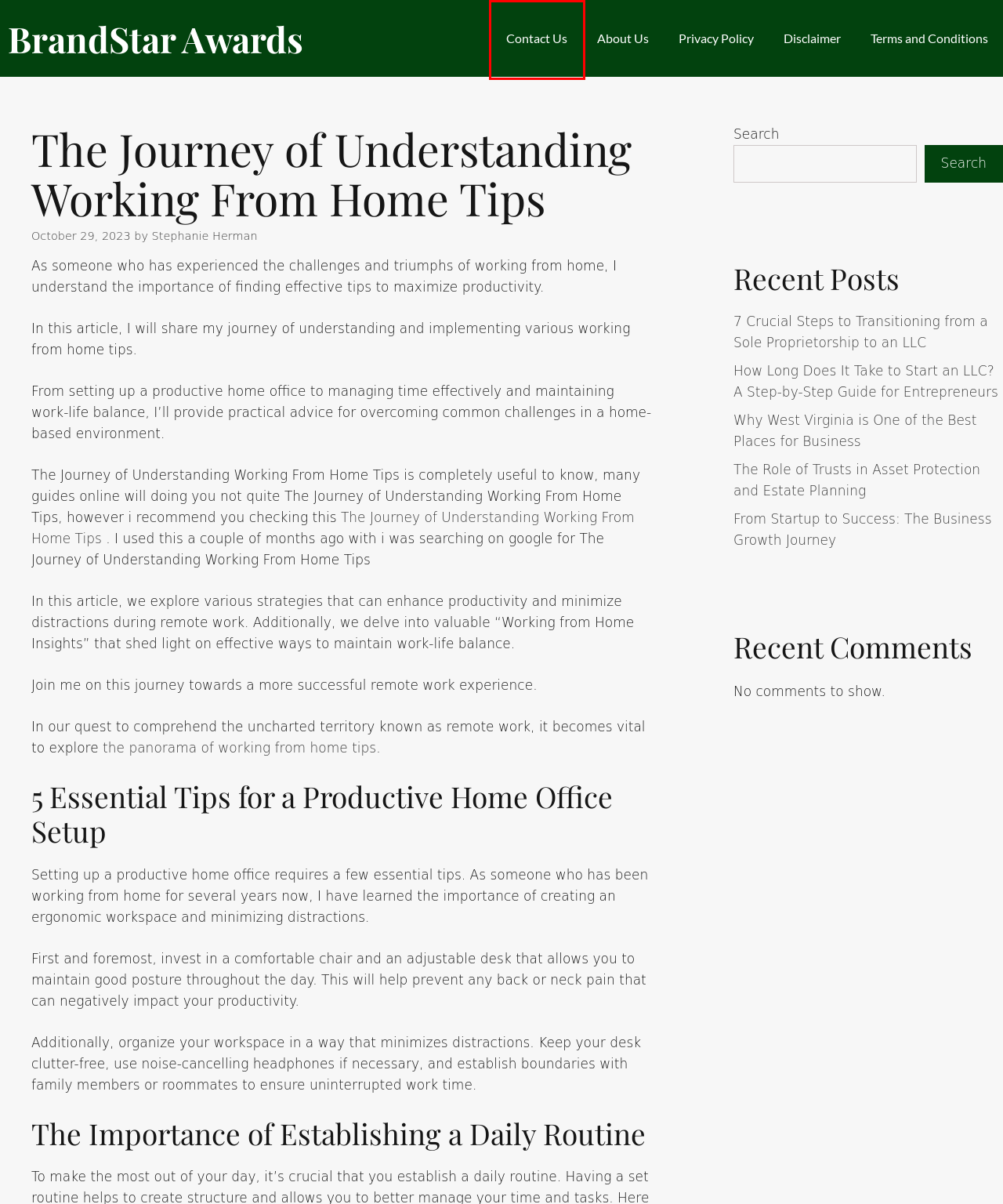A screenshot of a webpage is given, marked with a red bounding box around a UI element. Please select the most appropriate webpage description that fits the new page after clicking the highlighted element. Here are the candidates:
A. Contact Us - BrandStar Awards
B. How Long Does It Take to Start an LLC? A Step-by-Step Guide for Entrepreneurs - BrandStar Awards
C. Why West Virginia is One of the Best Places for Business - BrandStar Awards
D. About Us - BrandStar Awards
E. The Role of Trusts in Asset Protection and Estate Planning - BrandStar Awards
F. Terms and Conditions - BrandStar Awards
G. 7 Crucial Steps to Transitioning from a Sole Proprietorship to an LLC - BrandStar Awards
H. Disclaimer - BrandStar Awards

A